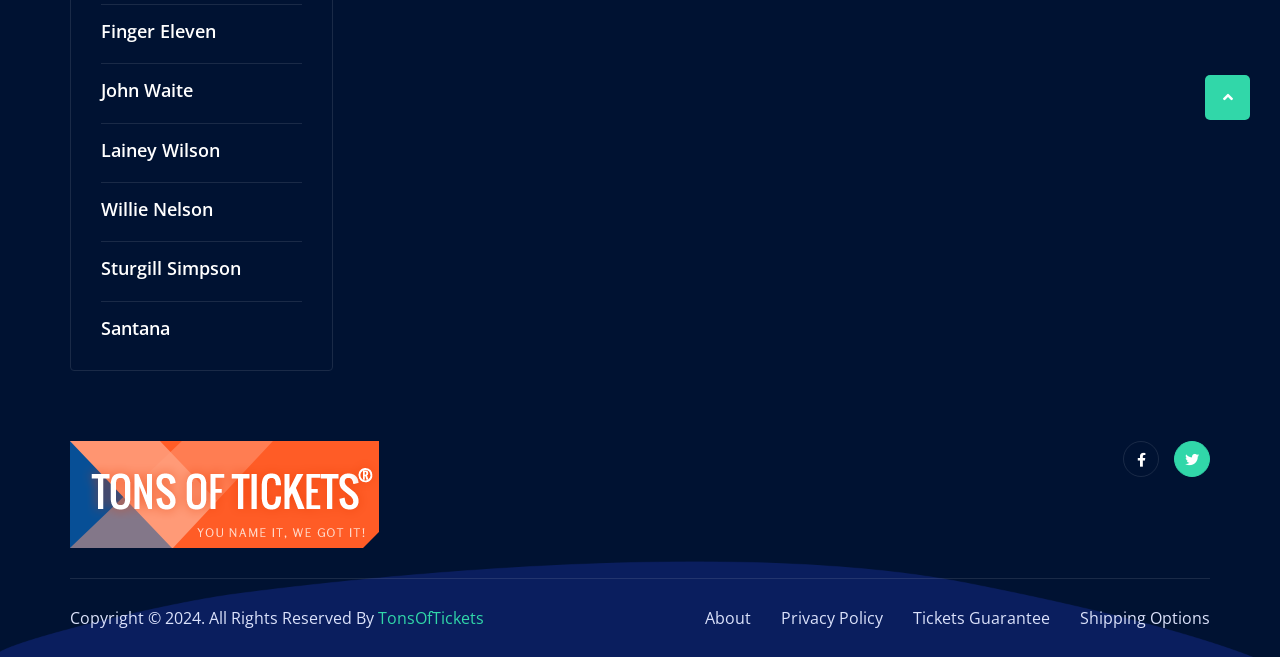Please locate the bounding box coordinates of the element that should be clicked to complete the given instruction: "Click the 'Contact Us' link".

None